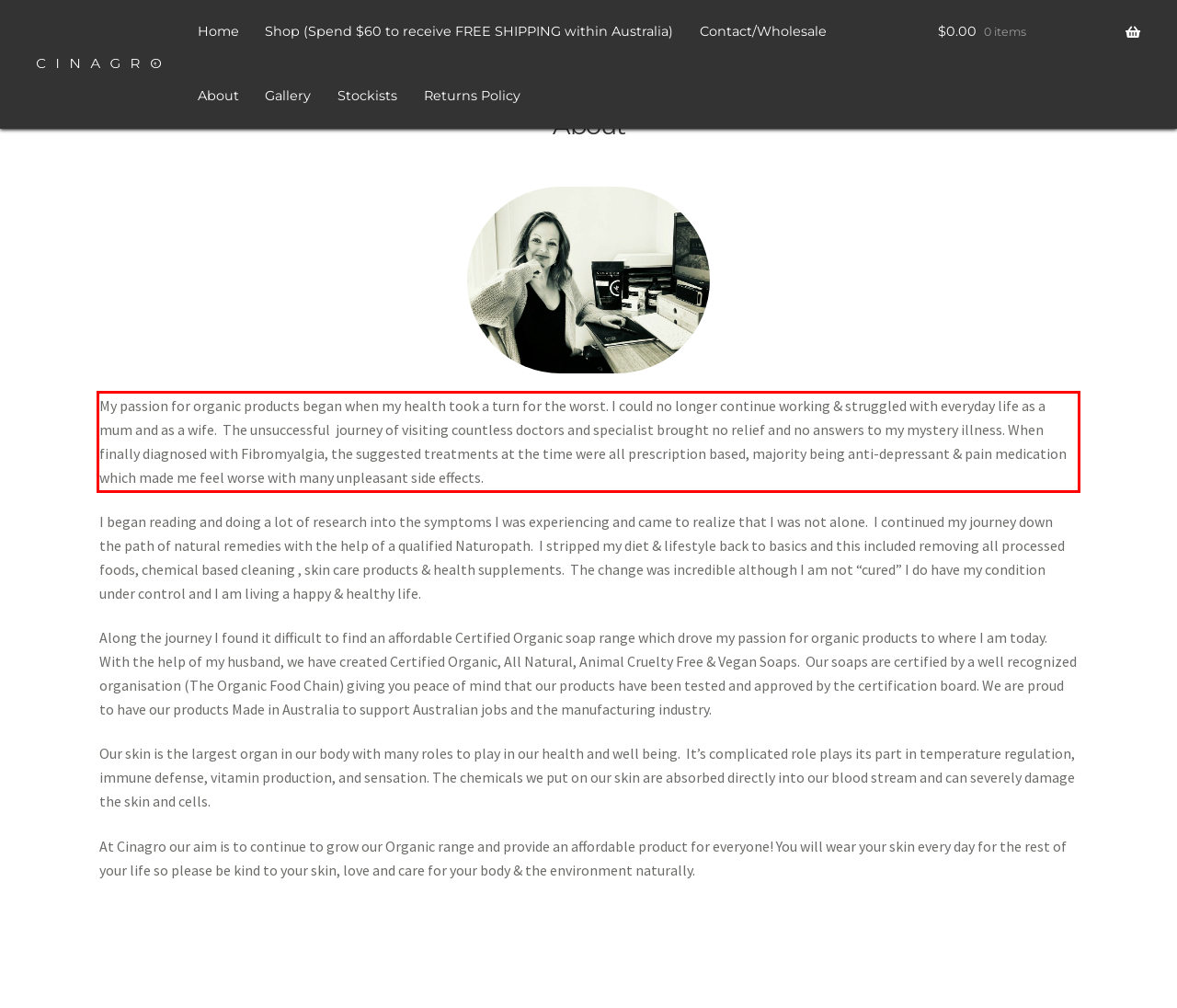You have a screenshot of a webpage, and there is a red bounding box around a UI element. Utilize OCR to extract the text within this red bounding box.

My passion for organic products began when my health took a turn for the worst. I could no longer continue working & struggled with everyday life as a mum and as a wife. The unsuccessful journey of visiting countless doctors and specialist brought no relief and no answers to my mystery illness. When finally diagnosed with Fibromyalgia, the suggested treatments at the time were all prescription based, majority being anti-depressant & pain medication which made me feel worse with many unpleasant side effects.